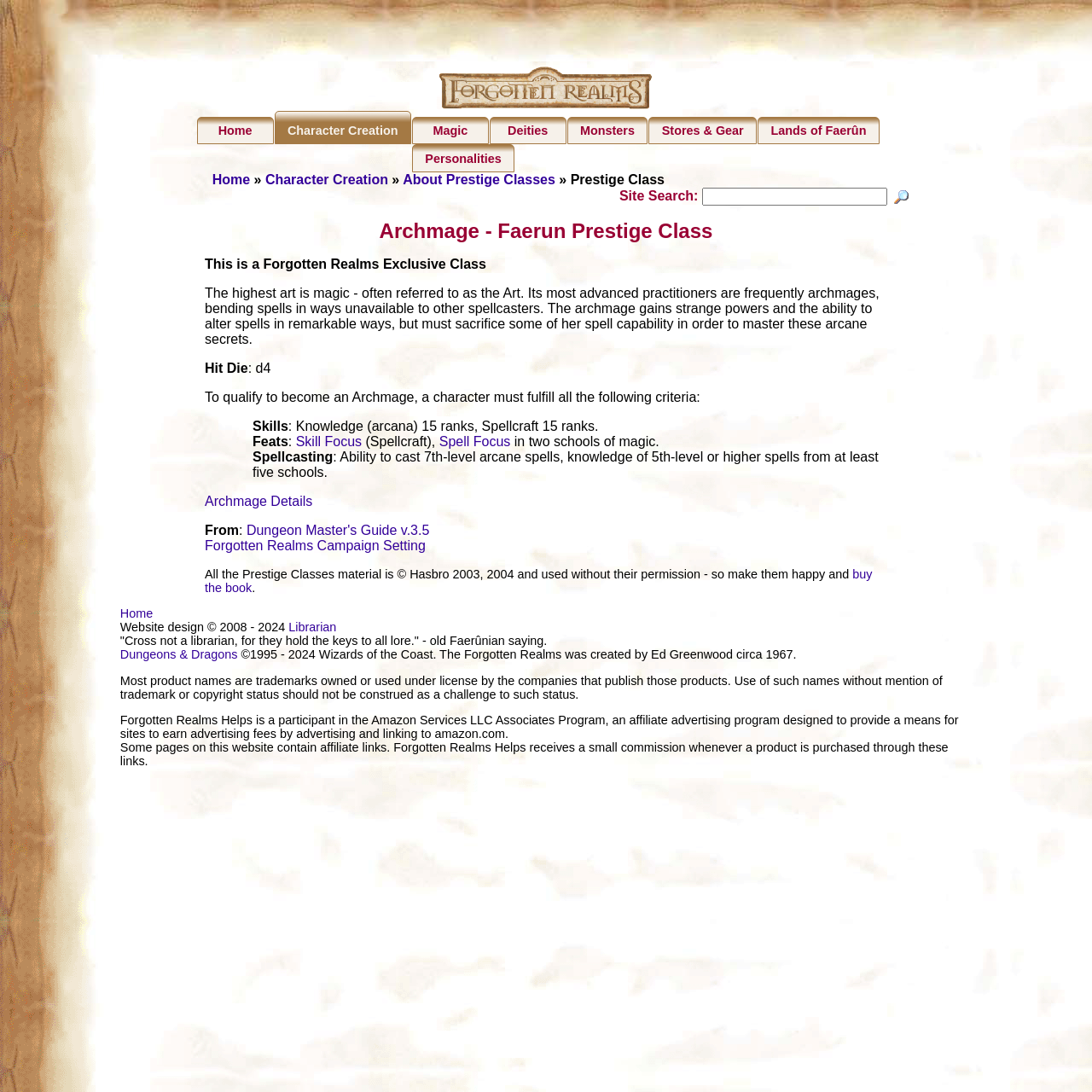Identify the bounding box coordinates for the UI element described as follows: "Character Creation". Ensure the coordinates are four float numbers between 0 and 1, formatted as [left, top, right, bottom].

[0.243, 0.158, 0.355, 0.171]